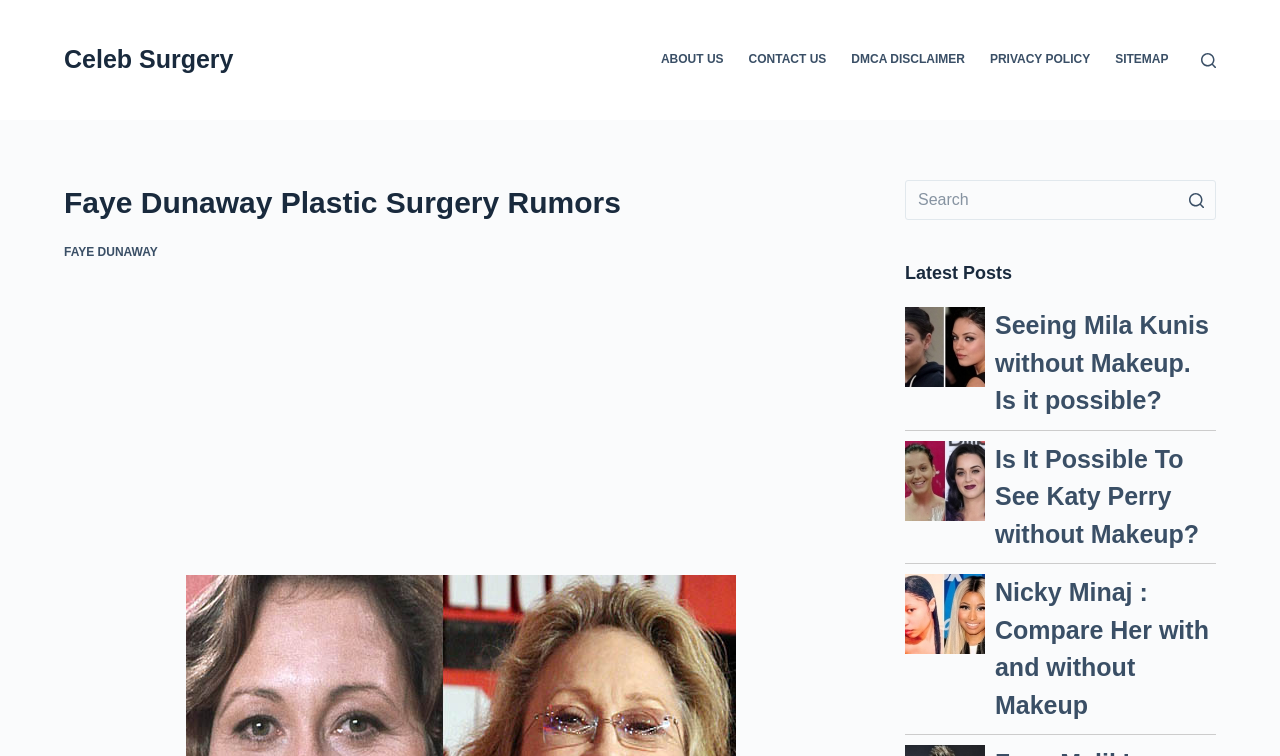Could you determine the bounding box coordinates of the clickable element to complete the instruction: "Open the search form"? Provide the coordinates as four float numbers between 0 and 1, i.e., [left, top, right, bottom].

[0.938, 0.069, 0.95, 0.089]